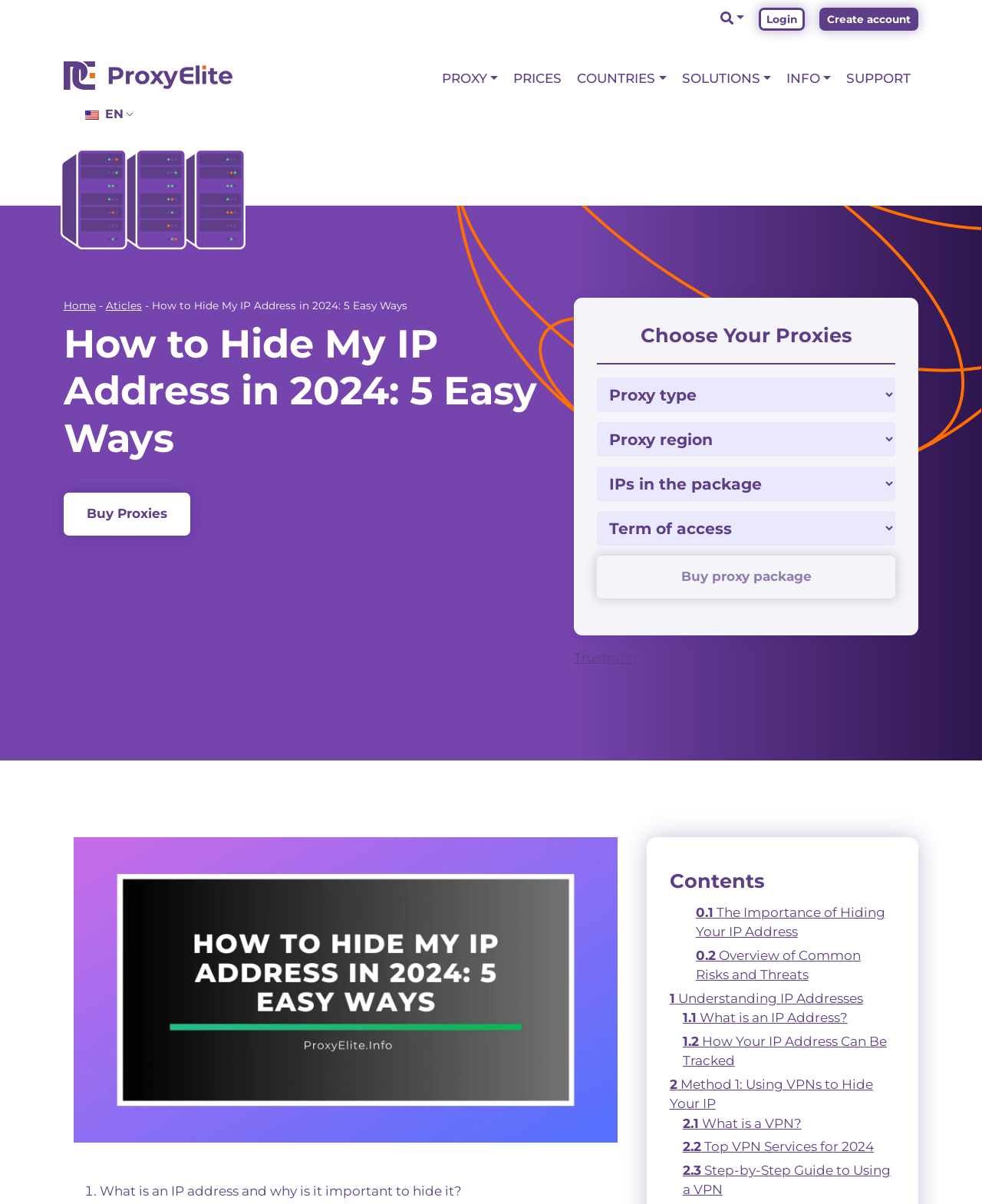Specify the bounding box coordinates of the area that needs to be clicked to achieve the following instruction: "Check the Trustpilot reviews".

[0.584, 0.54, 0.649, 0.553]